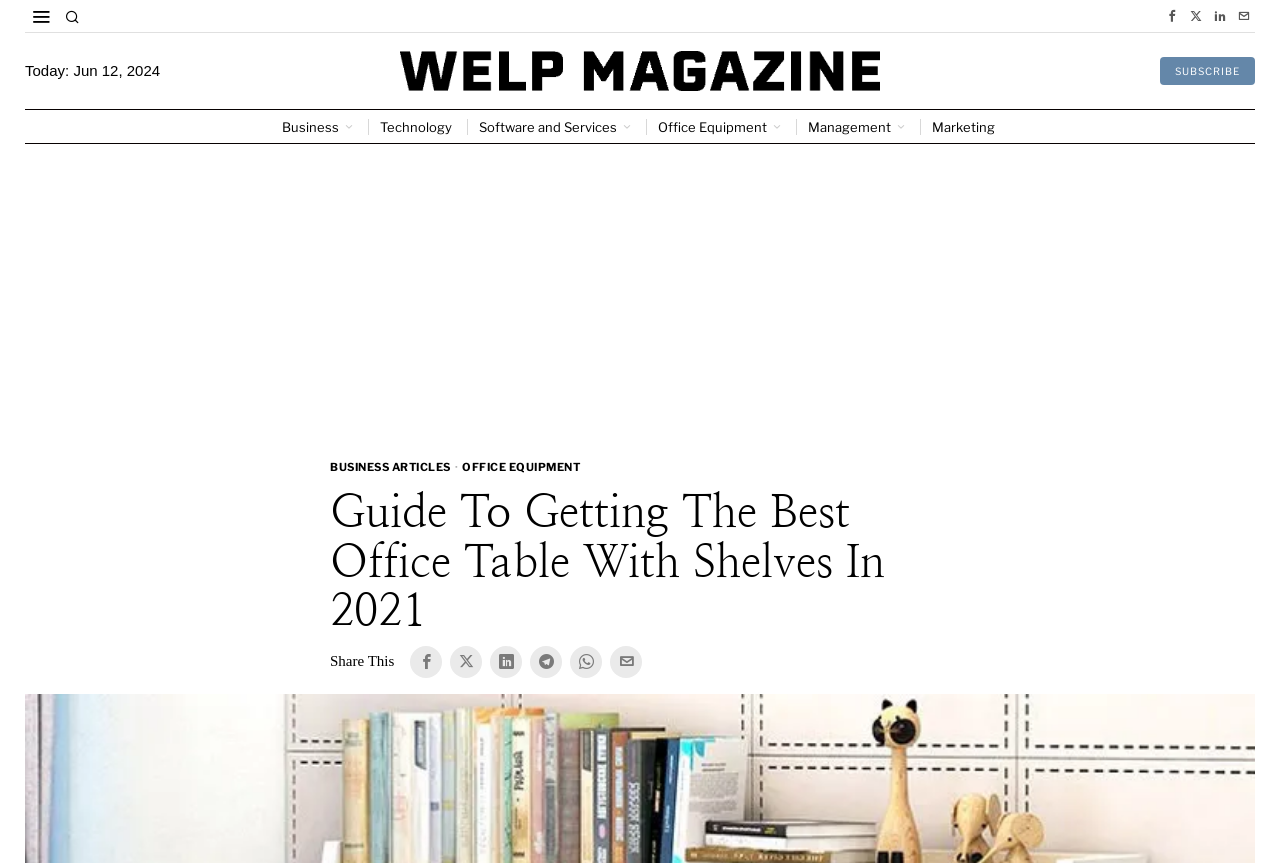Locate the headline of the webpage and generate its content.

Guide To Getting The Best Office Table With Shelves In 2021